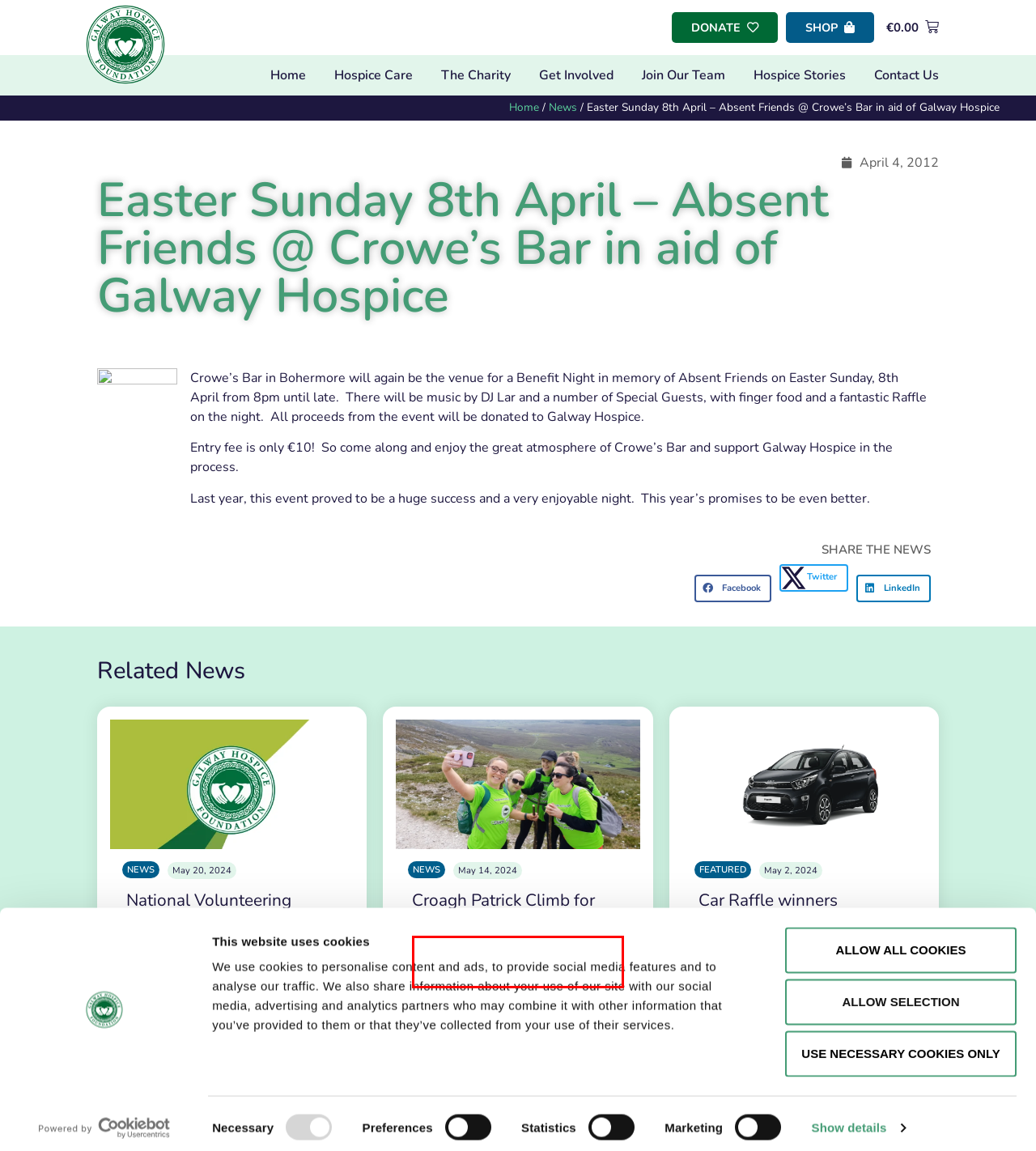You have a screenshot of a webpage with a red bounding box. Use OCR to generate the text contained within this red rectangle.

Registration is now open for the Galway Hospice Croagh Patrick Climb, sponsored by Bon Secours Galway. The Climb starts at…